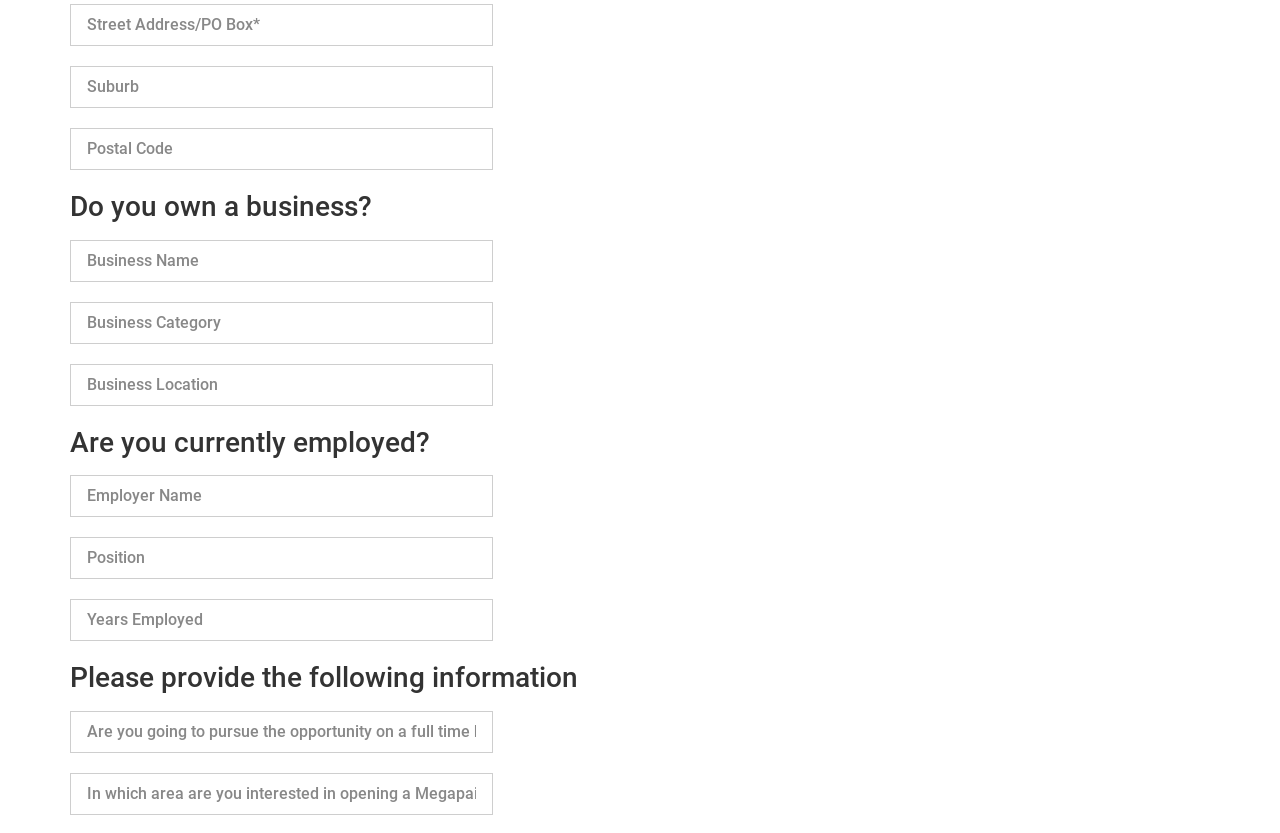How many headings are there in the webpage? Observe the screenshot and provide a one-word or short phrase answer.

3